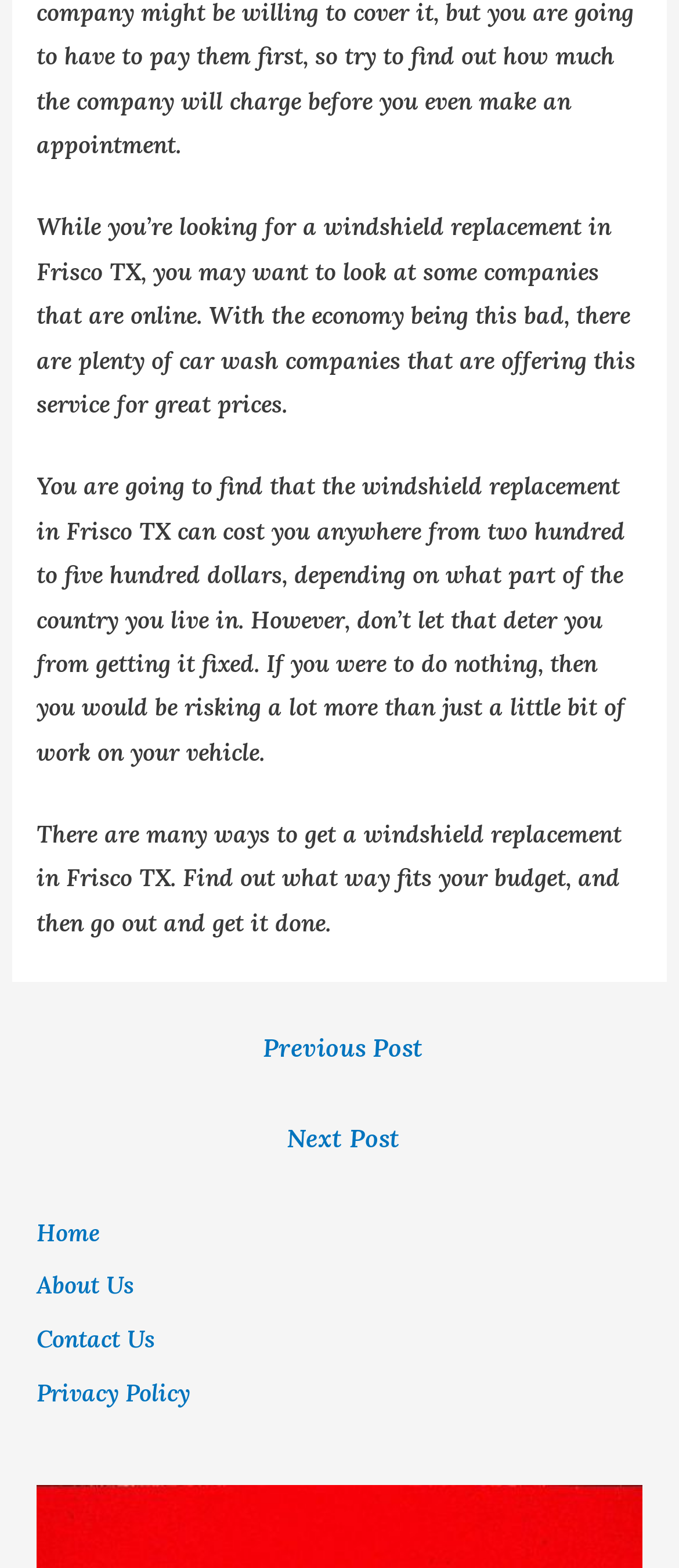Provide the bounding box coordinates of the UI element that matches the description: "Home".

[0.054, 0.776, 0.146, 0.796]